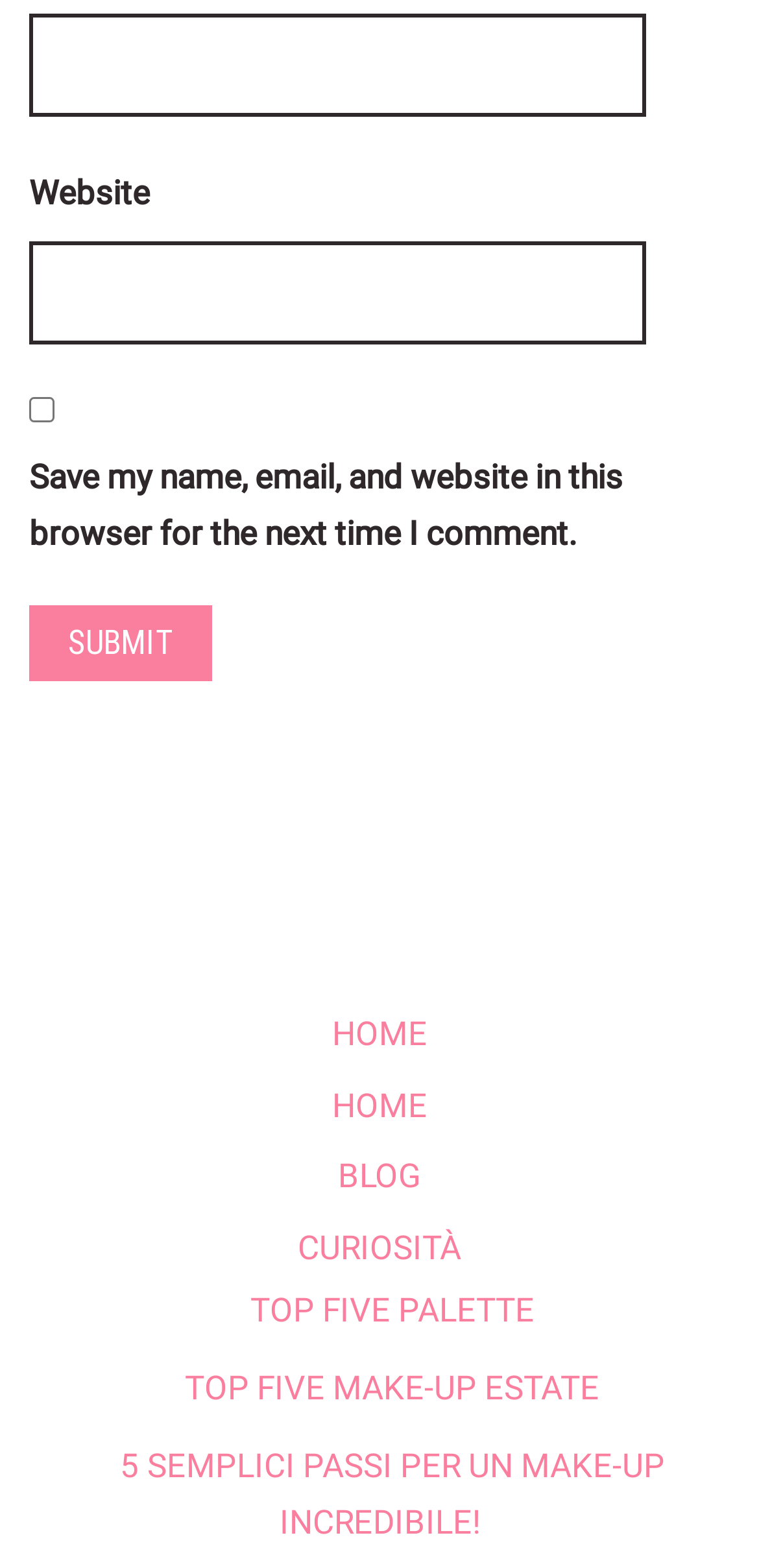What is the purpose of the checkbox?
We need a detailed and meticulous answer to the question.

The checkbox has a label 'Save my name, email, and website in this browser for the next time I comment.' which indicates its purpose is to save the user's comment information for future use.